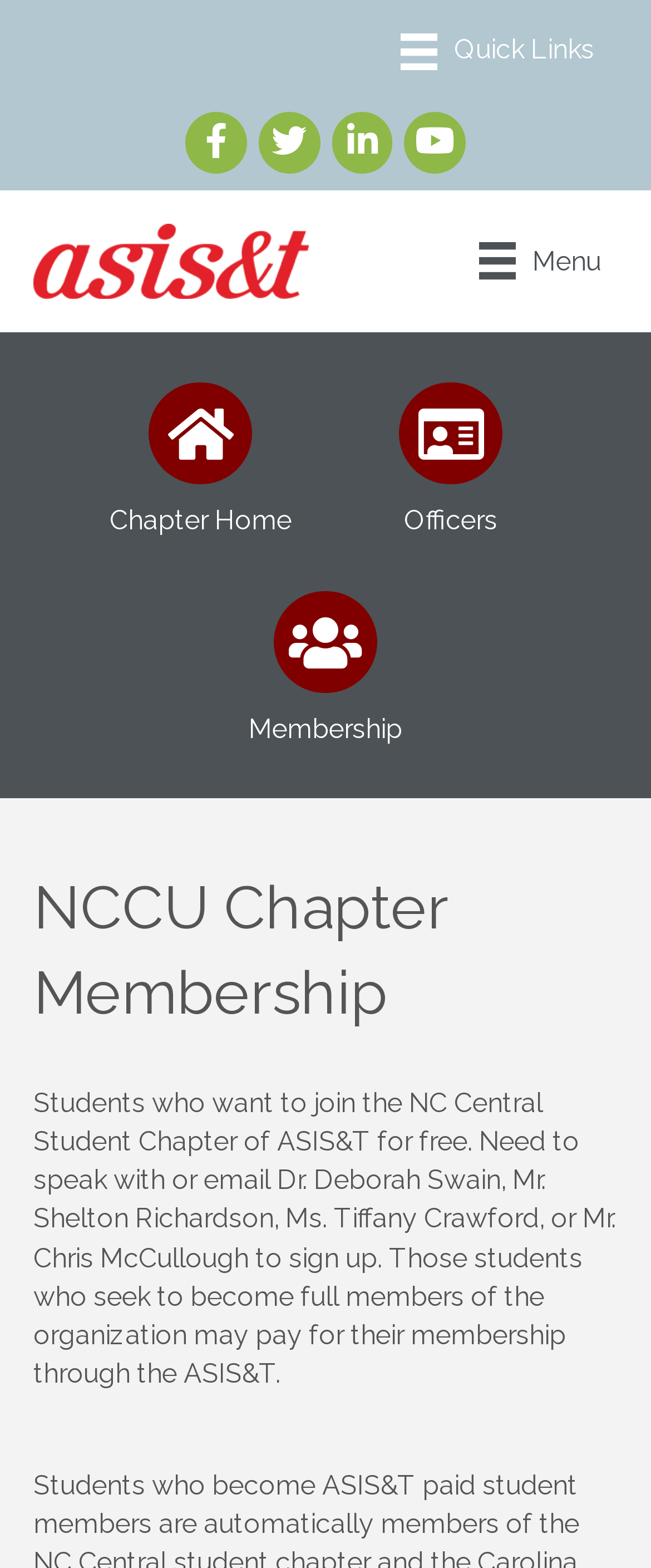Extract the primary headline from the webpage and present its text.

NCCU Chapter Membership